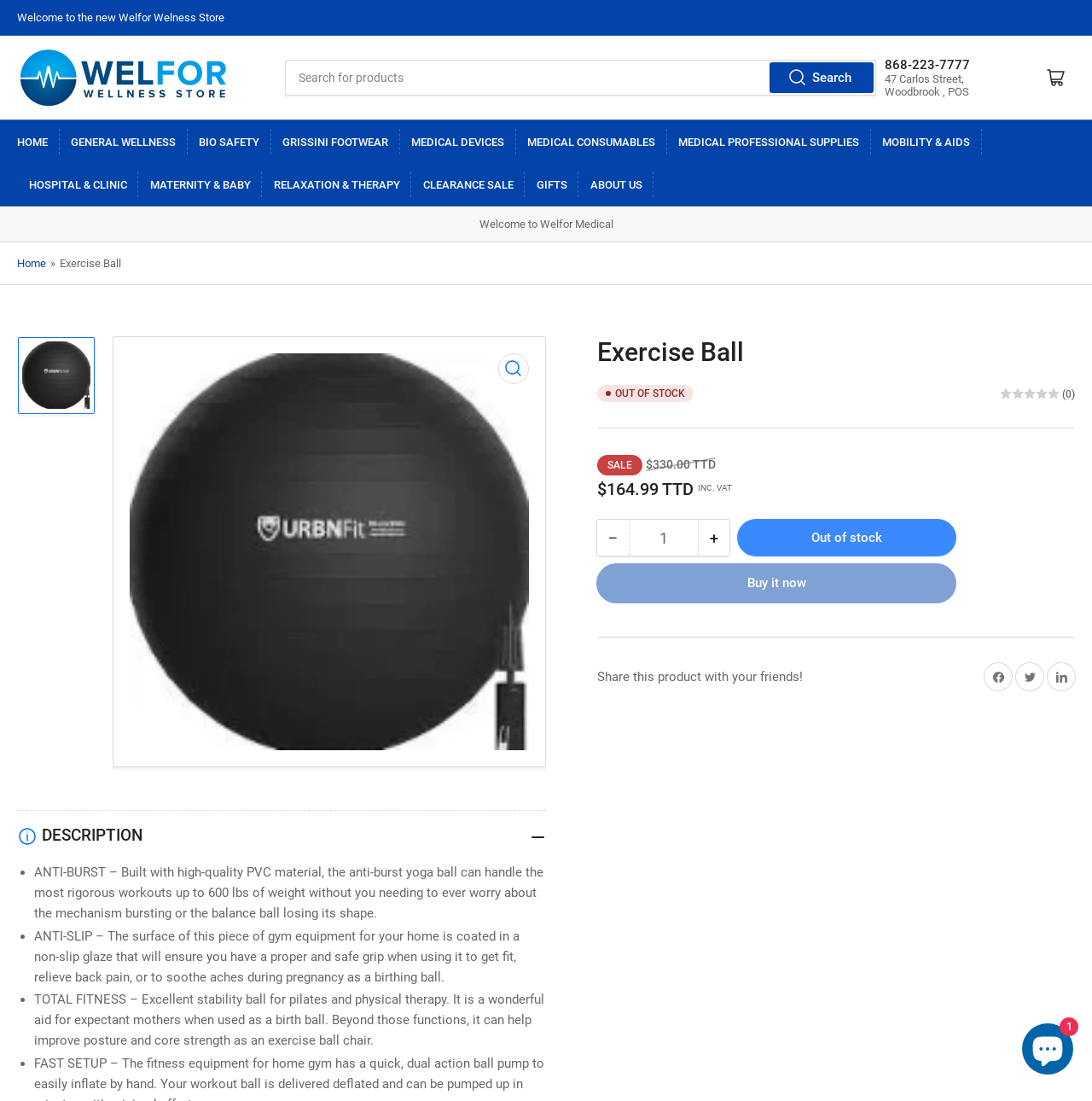Analyze the image and provide a detailed answer to the question: What is the phone number of Welfor Medical?

I found the phone number by looking at the top right corner of the webpage, where the contact information is usually displayed. The phone number is written in a static text element with the content '868-223-7777'.